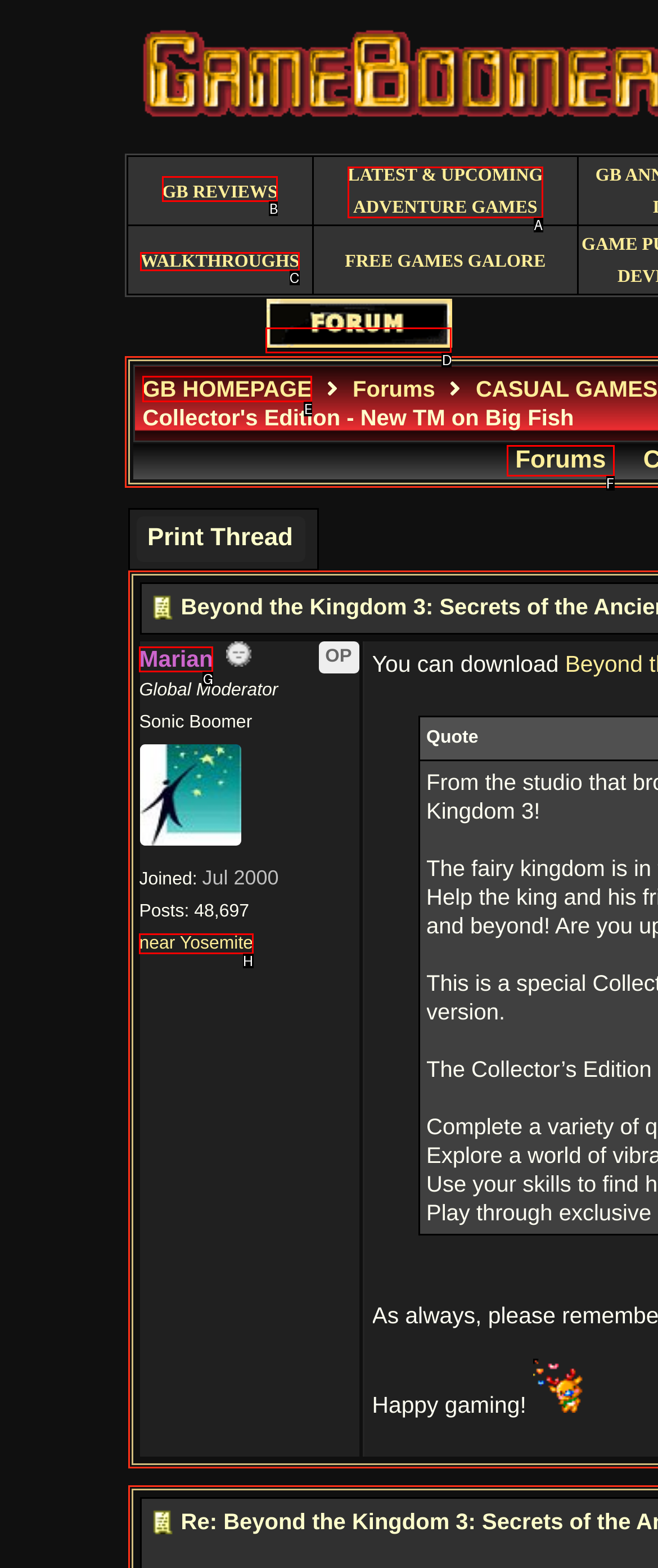Tell me which one HTML element you should click to complete the following task: Go to GameBoomers Forum
Answer with the option's letter from the given choices directly.

D